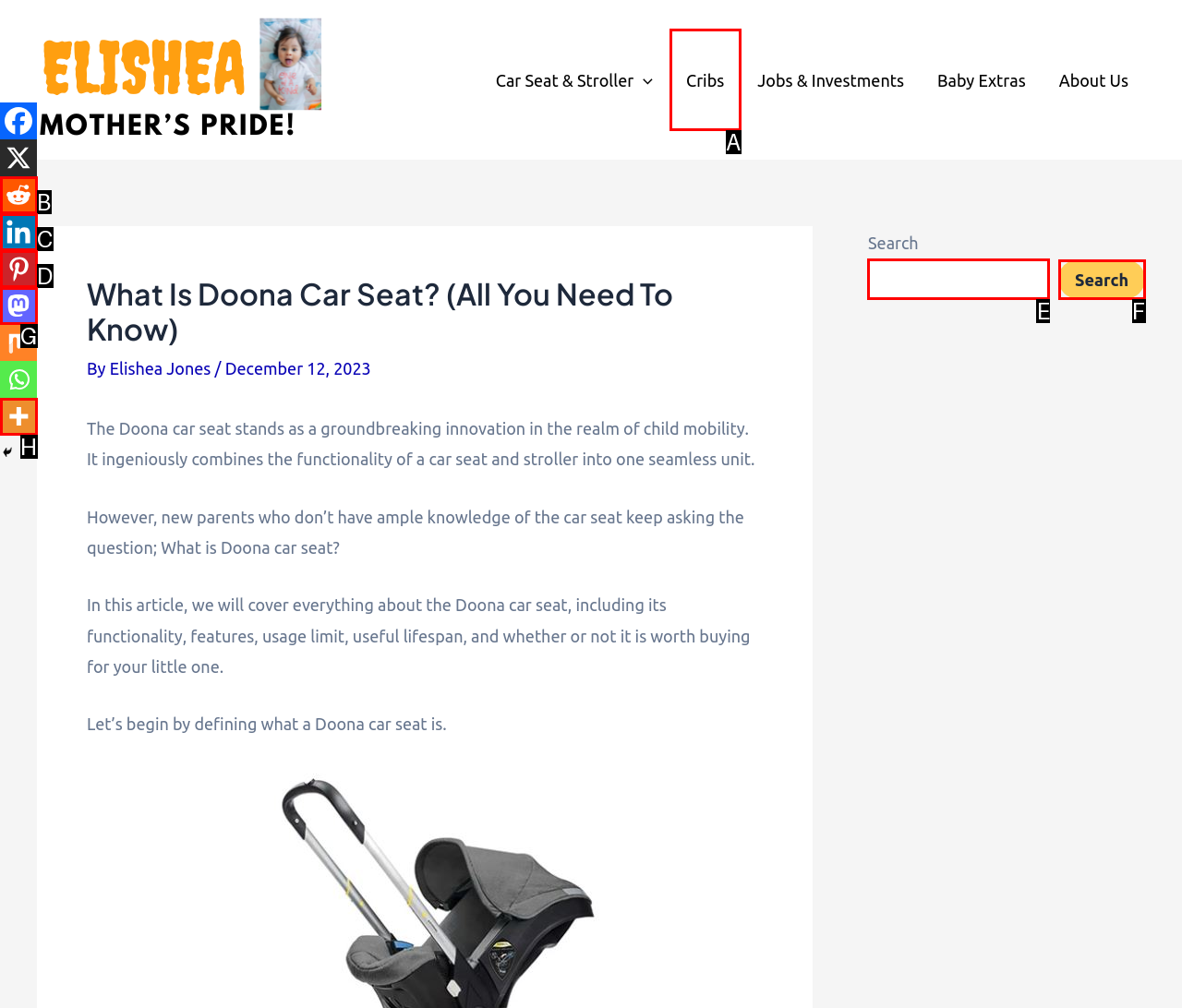Select the UI element that should be clicked to execute the following task: Search for something
Provide the letter of the correct choice from the given options.

E